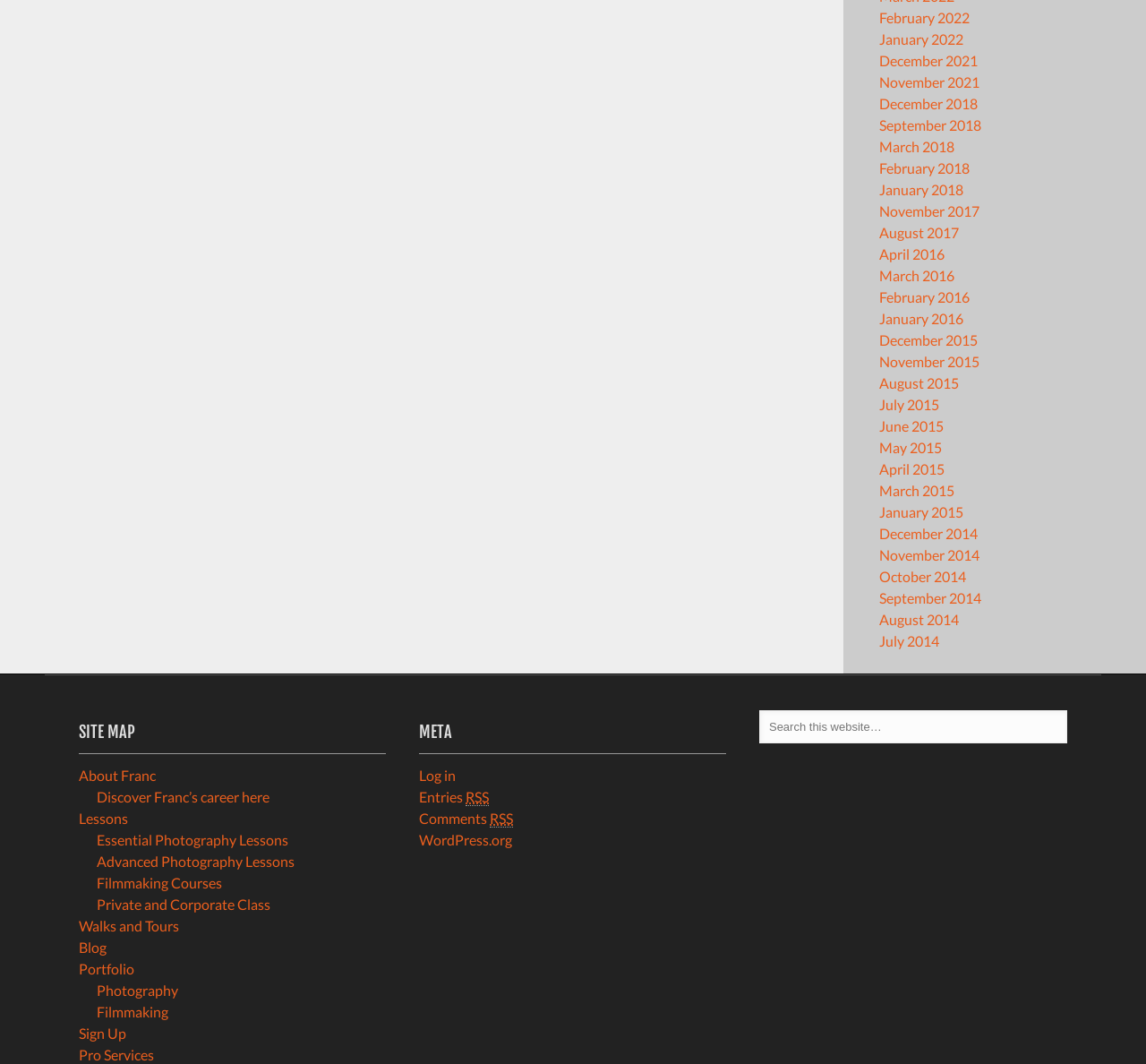Please determine the bounding box coordinates of the clickable area required to carry out the following instruction: "Go to Photography Portfolio". The coordinates must be four float numbers between 0 and 1, represented as [left, top, right, bottom].

[0.085, 0.923, 0.156, 0.939]